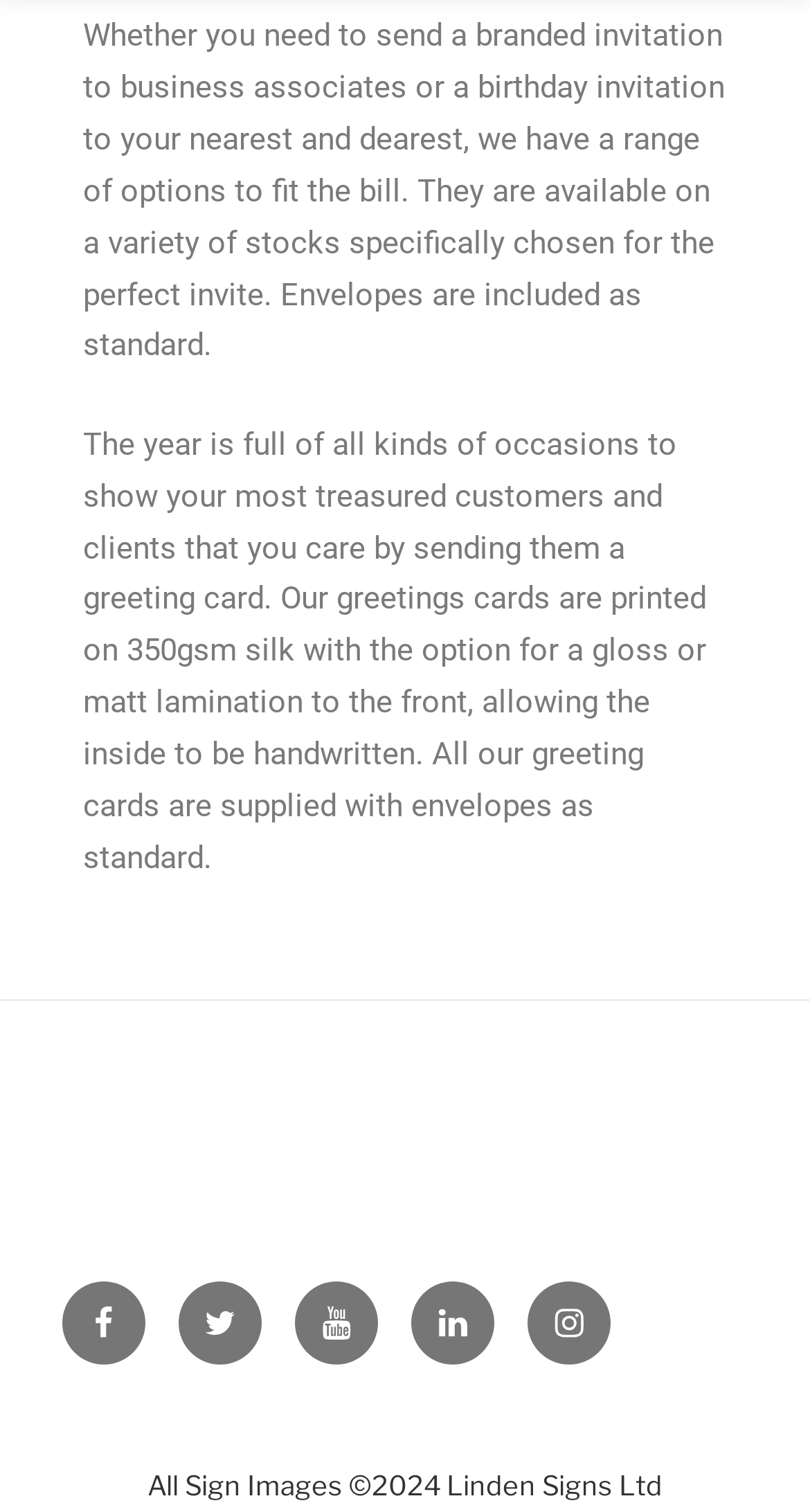Please provide a comprehensive response to the question below by analyzing the image: 
What is included with the invitations?

According to the StaticText element with the text 'Whether you need to send a branded invitation to business associates or a birthday invitation to your nearest and dearest, we have a range of options to fit the bill. They are available on a variety of stocks specifically chosen for the perfect invite. Envelopes are included as standard.', it can be inferred that envelopes are included with the invitations.